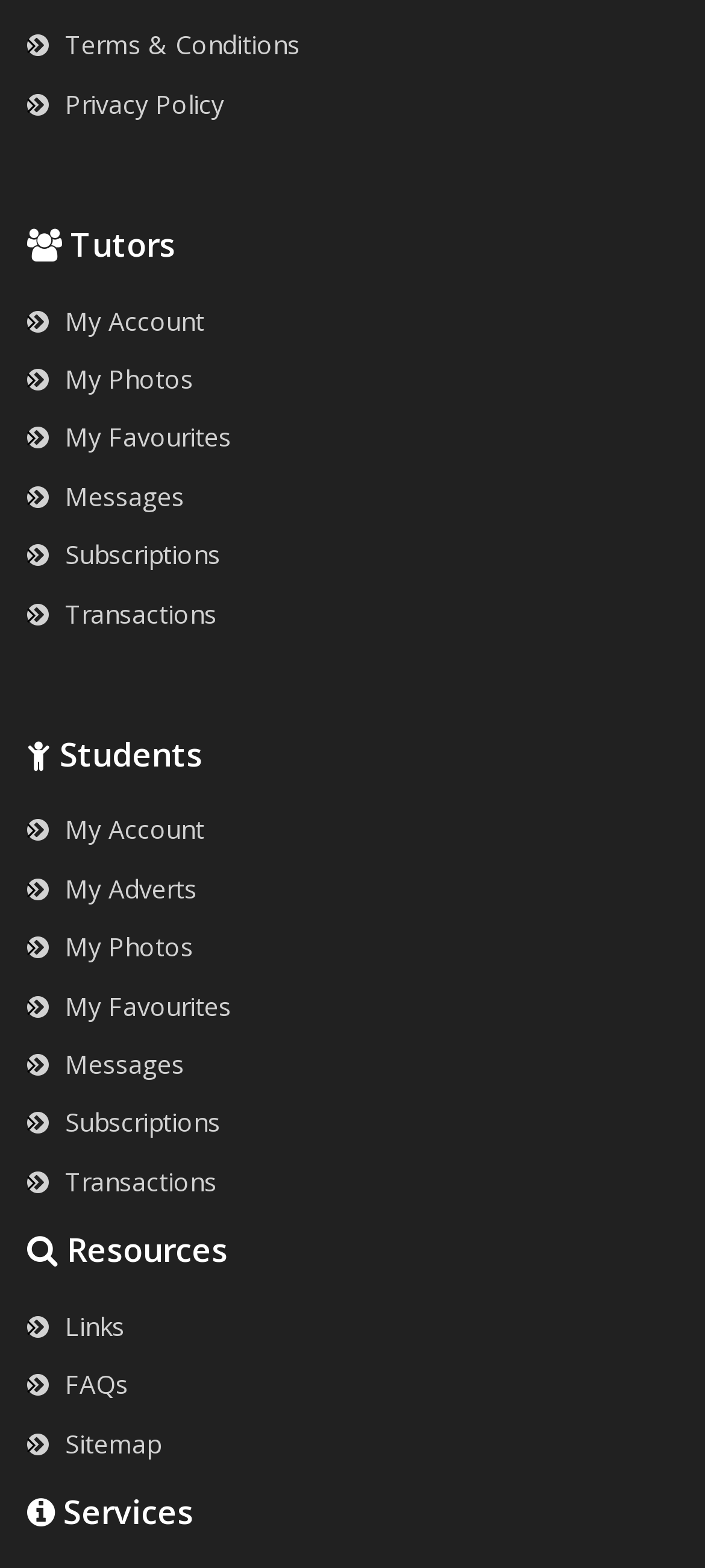Extract the bounding box coordinates of the UI element described by: "My Photos". The coordinates should include four float numbers ranging from 0 to 1, e.g., [left, top, right, bottom].

[0.038, 0.593, 0.274, 0.615]